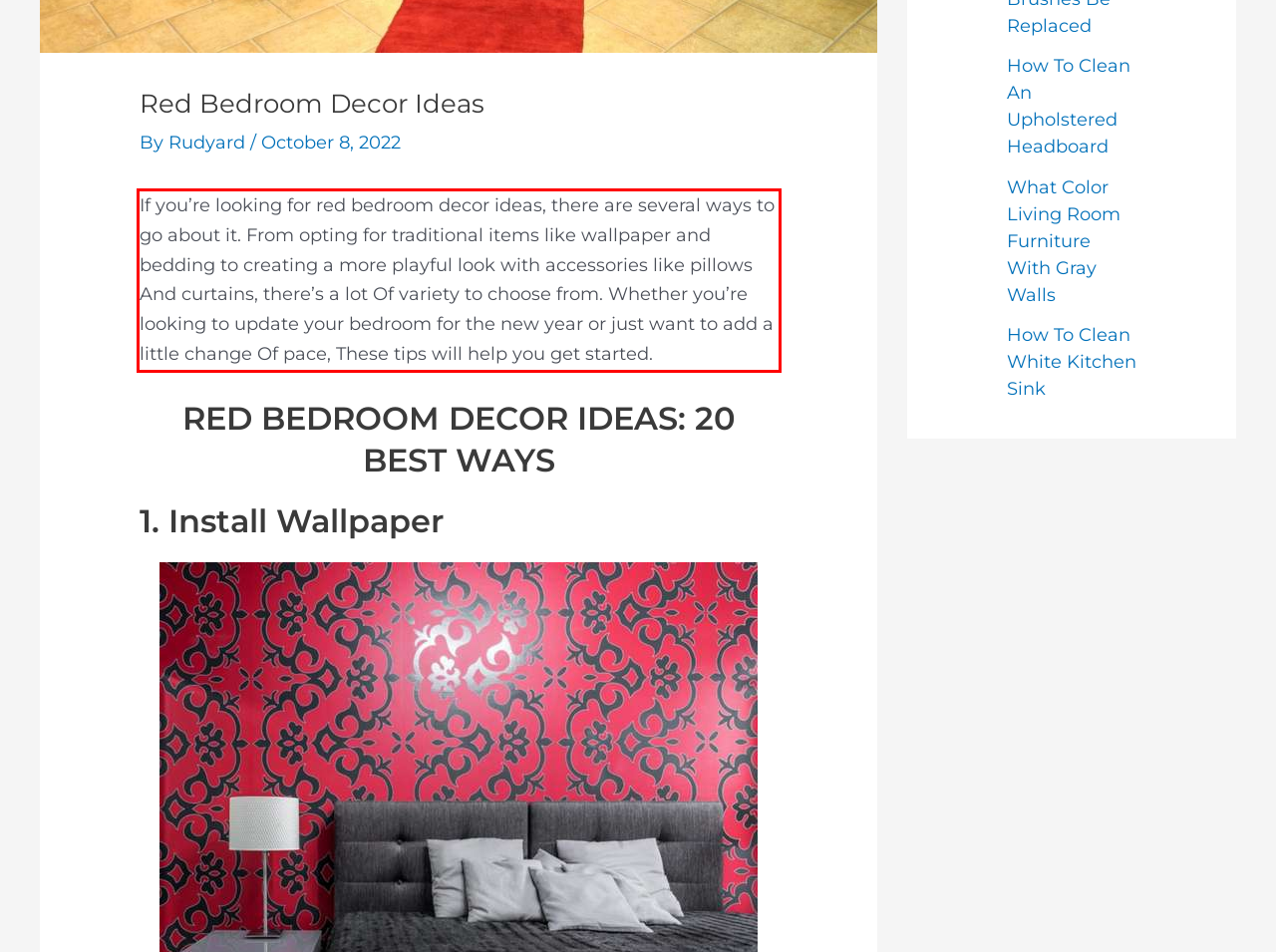Perform OCR on the text inside the red-bordered box in the provided screenshot and output the content.

If you’re looking for red bedroom decor ideas, there are several ways to go about it. From opting for traditional items like wallpaper and bedding to creating a more playful look with accessories like pillows And curtains, there’s a lot Of variety to choose from. Whether you’re looking to update your bedroom for the new year or just want to add a little change Of pace, These tips will help you get started.